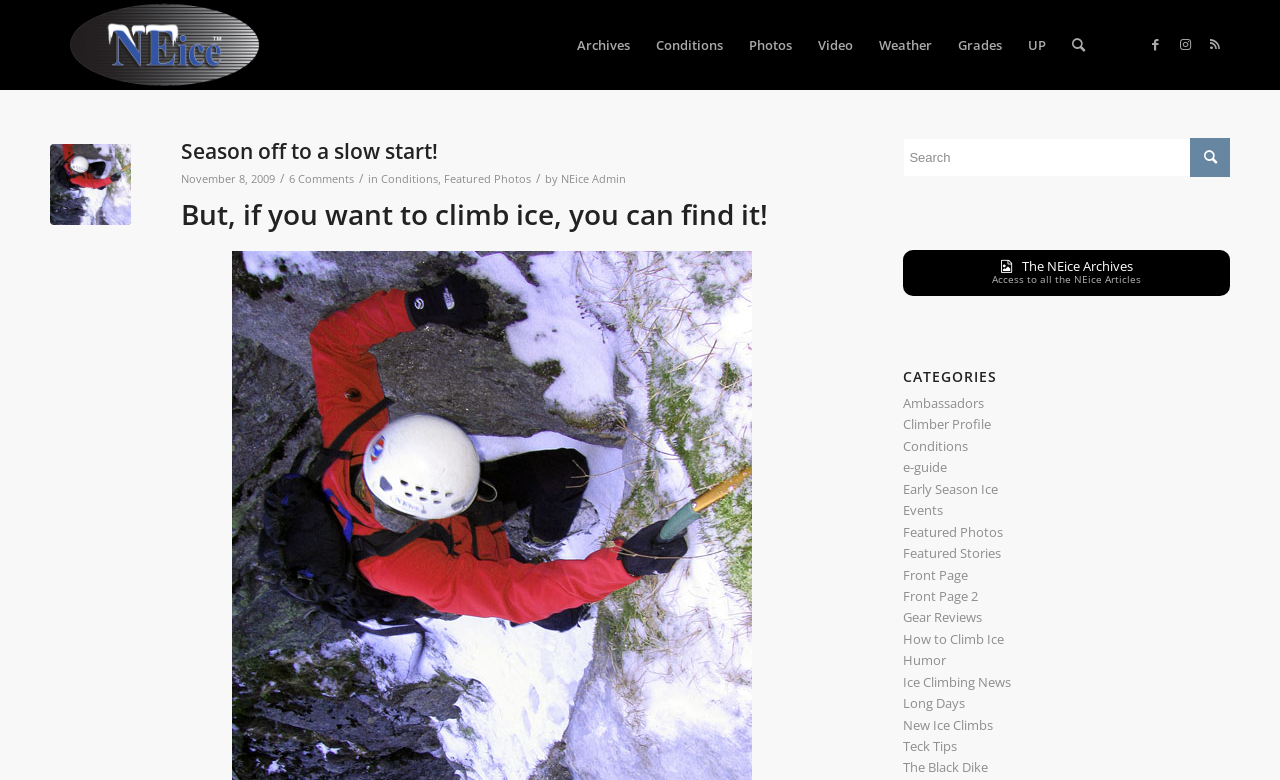Find the bounding box coordinates for the area that should be clicked to accomplish the instruction: "Visit the 'Conditions' page".

[0.502, 0.0, 0.575, 0.115]